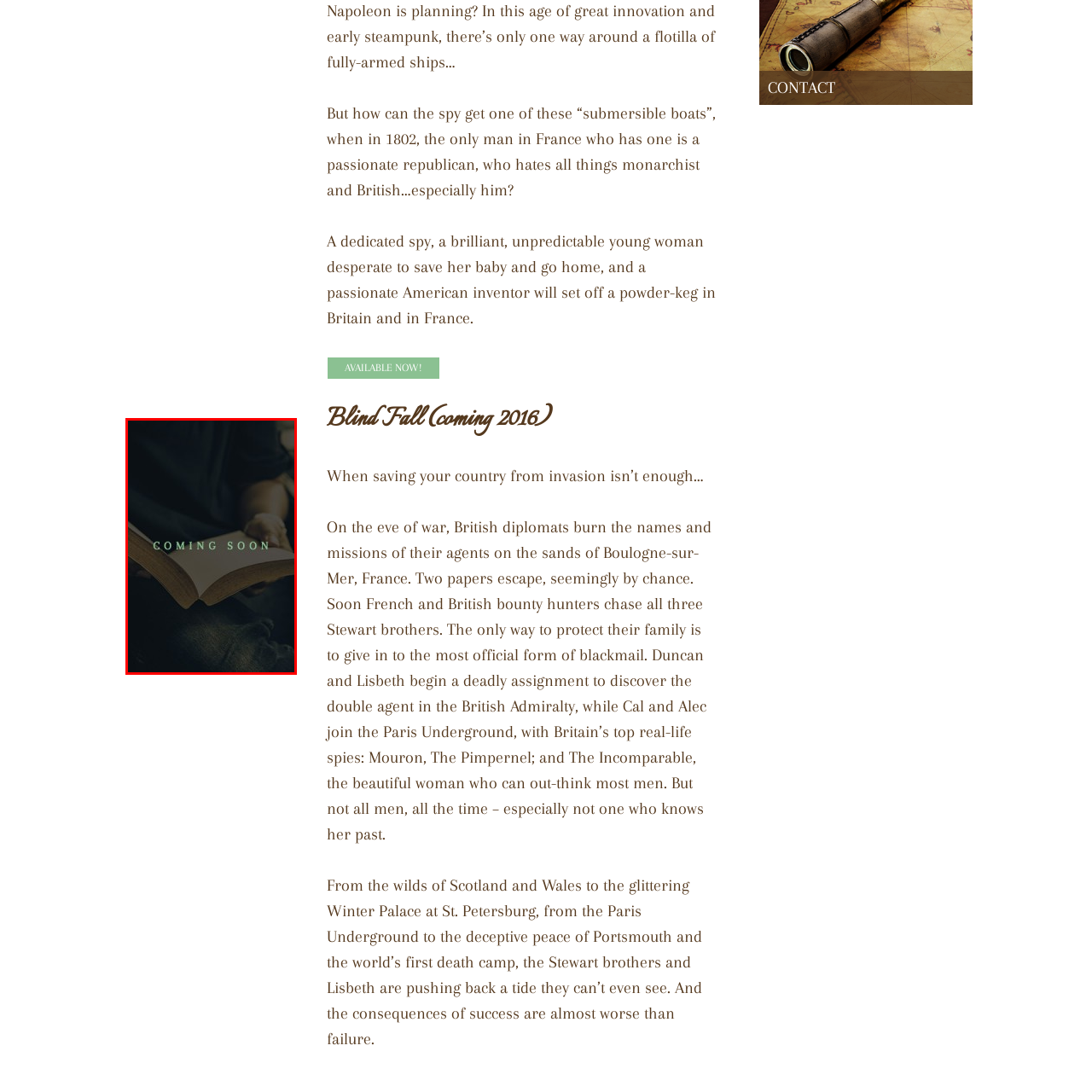Look at the area marked with a blue rectangle, What is the background of the image? 
Provide your answer using a single word or phrase.

softly blurred